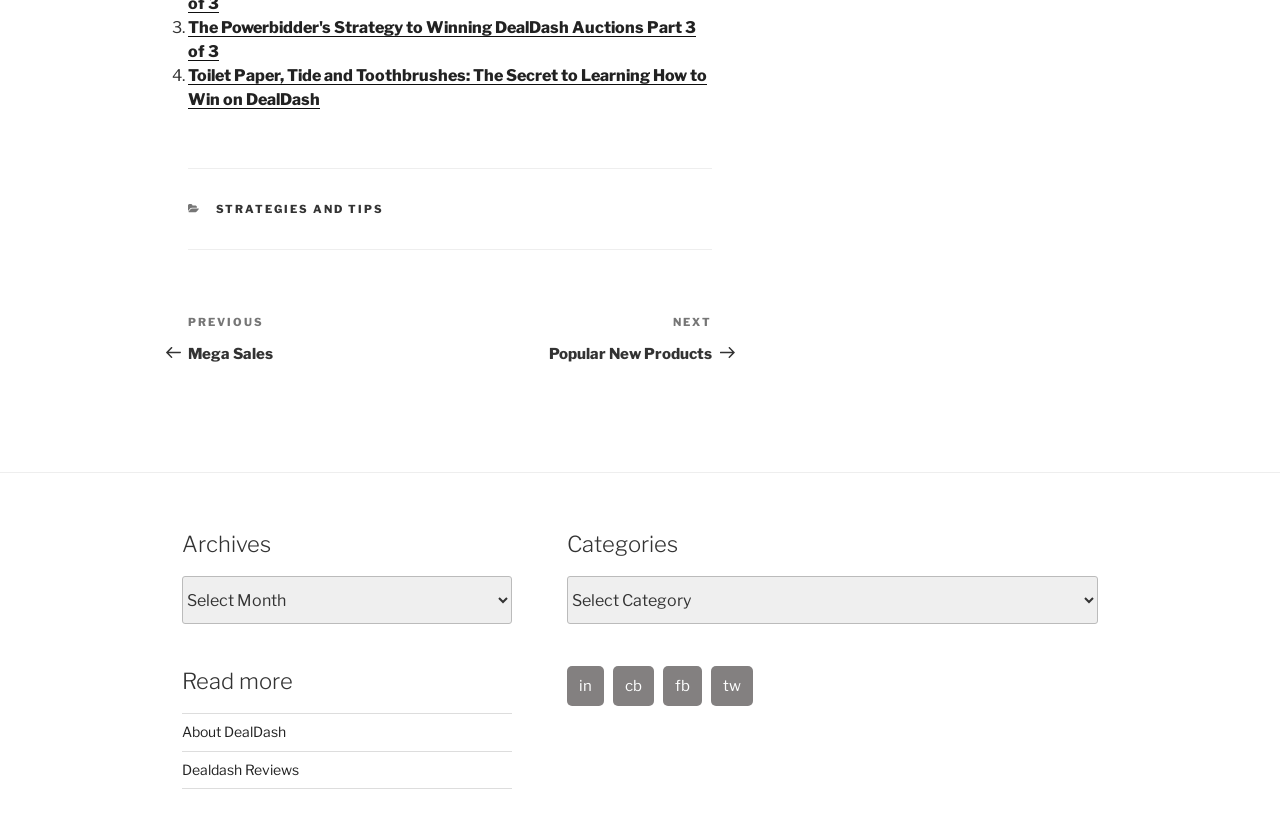Give a one-word or short-phrase answer to the following question: 
What social media platforms are available?

Facebook, Twitter, and cb